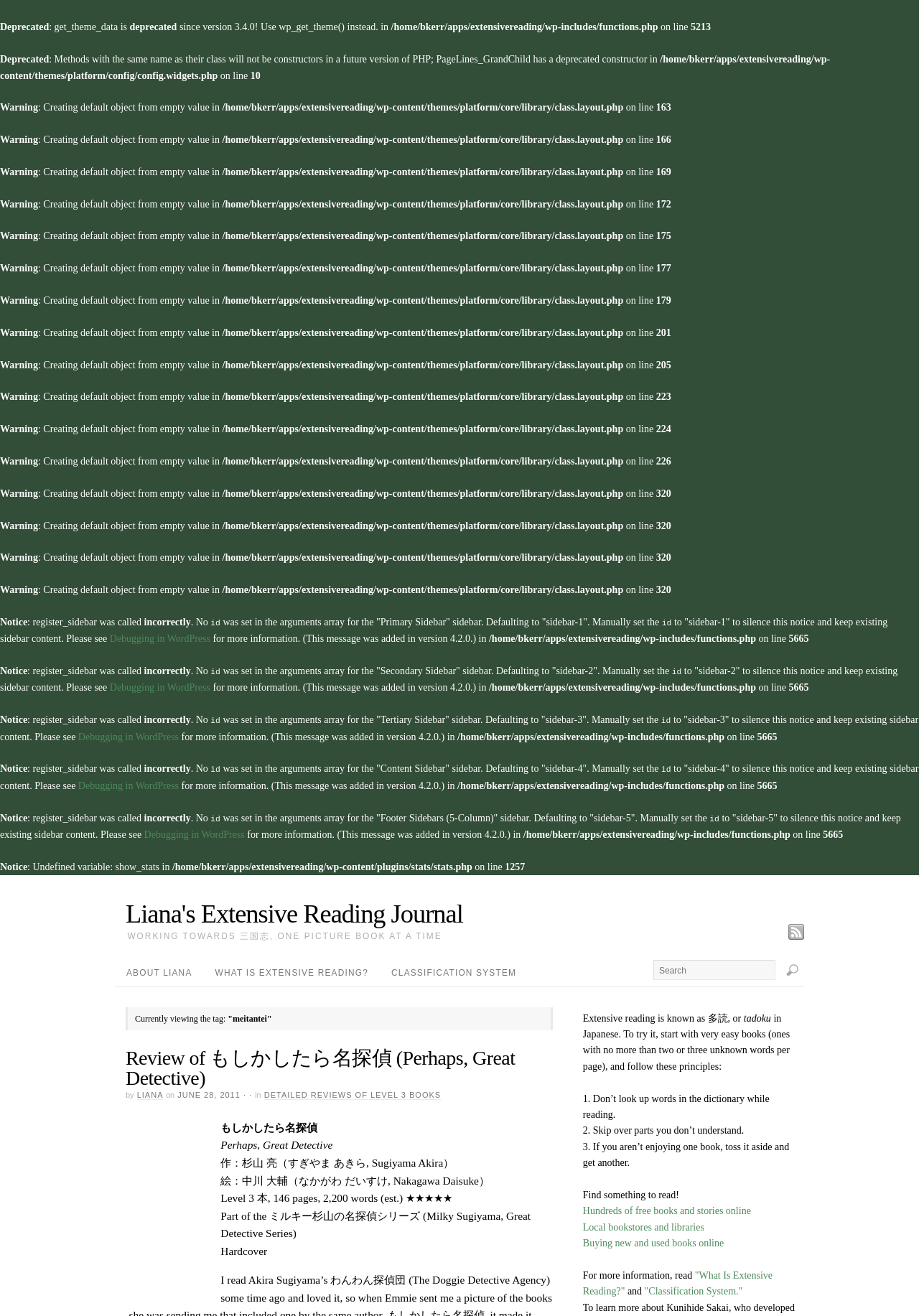Find the bounding box coordinates of the area to click in order to follow the instruction: "view deprecated function".

[0.0, 0.017, 0.053, 0.025]